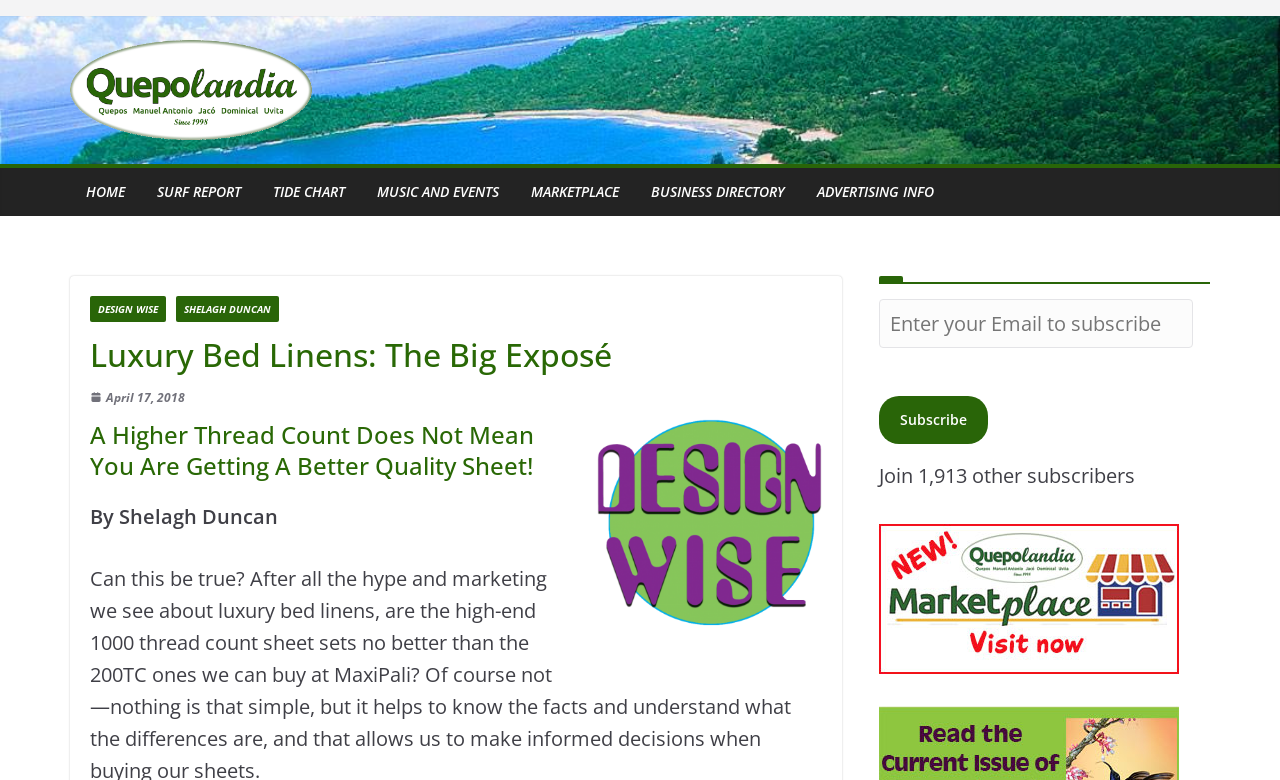Offer a thorough description of the webpage.

The webpage is about luxury bed linens, with a focus on exposing the truth about thread count and quality. At the top left, there is a logo and a link to "Quepolandia". Below this, there is a navigation menu with links to "HOME", "SURF REPORT", "TIDE CHART", "MUSIC AND EVENTS", "MARKETPLACE", "BUSINESS DIRECTORY", and "ADVERTISING INFO". 

To the right of the navigation menu, there is a secondary menu with links to "DESIGN WISE" and "SHELAGH DUNCAN". Below this, there is a header section with a heading that reads "Luxury Bed Linens: The Big Exposé". 

The main content of the page starts with a heading that reads "A Higher Thread Count Does Not Mean You Are Getting A Better Quality Sheet!" followed by the author's name, "By Shelagh Duncan". There is also a "Design Wise logo" image to the right of the heading. 

On the right side of the page, there is a subscription section with a heading, a text box to enter an email address, a "Subscribe" button, and a note that says "Join 1,913 other subscribers". Below this, there are two links, one at the top and one at the bottom, but their text is not specified.